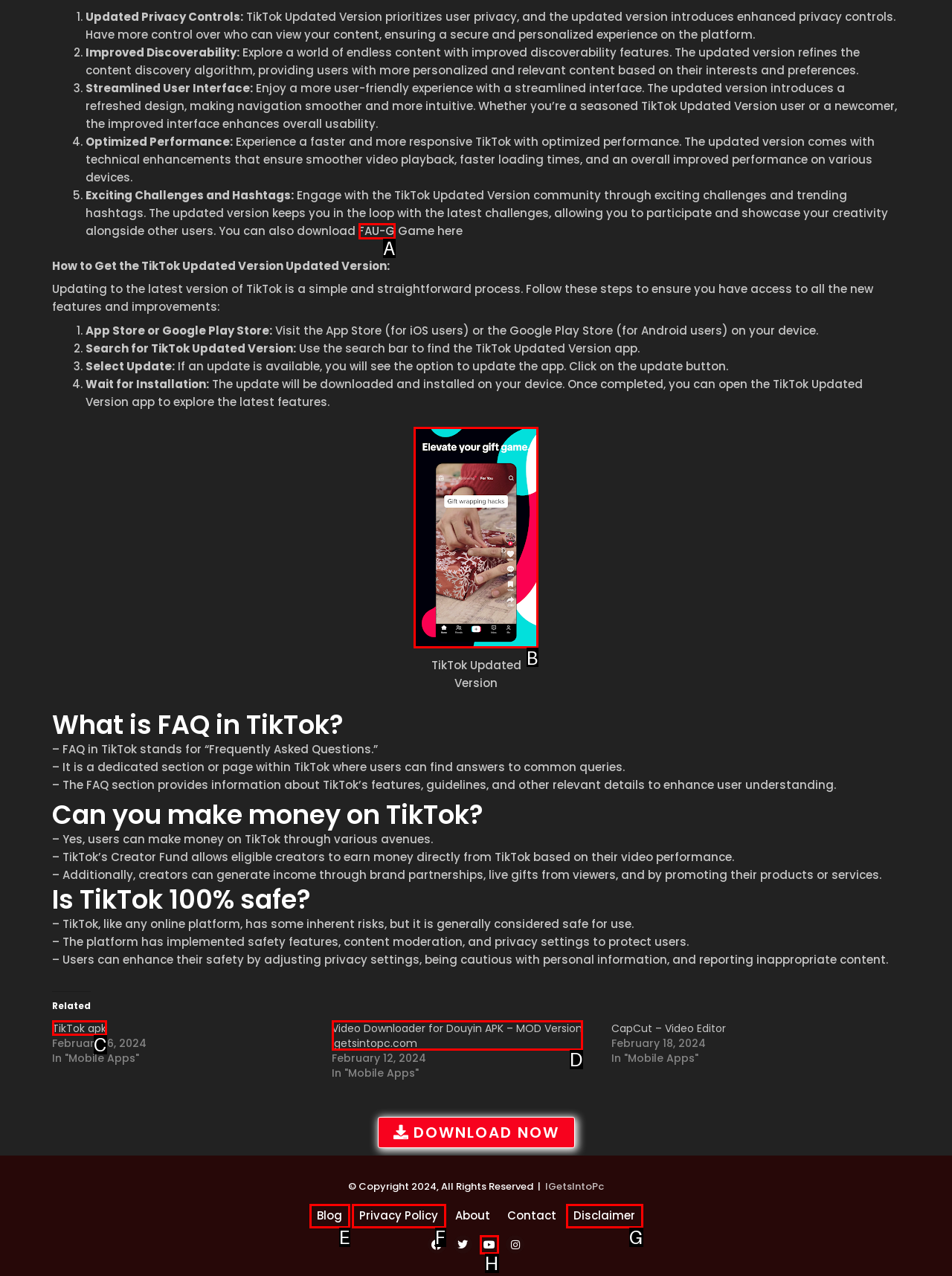Identify the letter of the UI element I need to click to carry out the following instruction: Visit the 'TikTok Updated Version' link

B